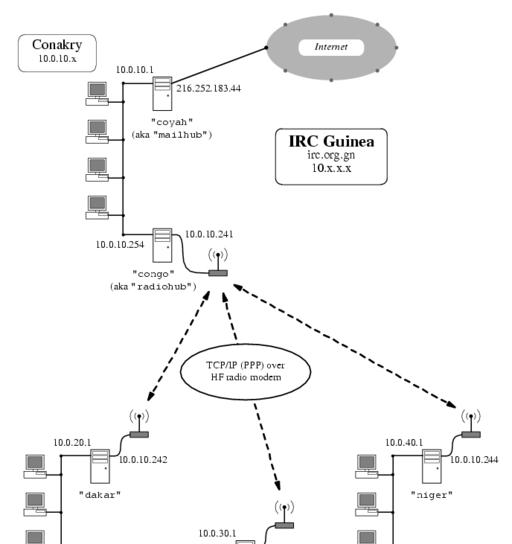Use a single word or phrase to respond to the question:
What protocol is used for connections between the radio hub and field offices?

TCP/IP